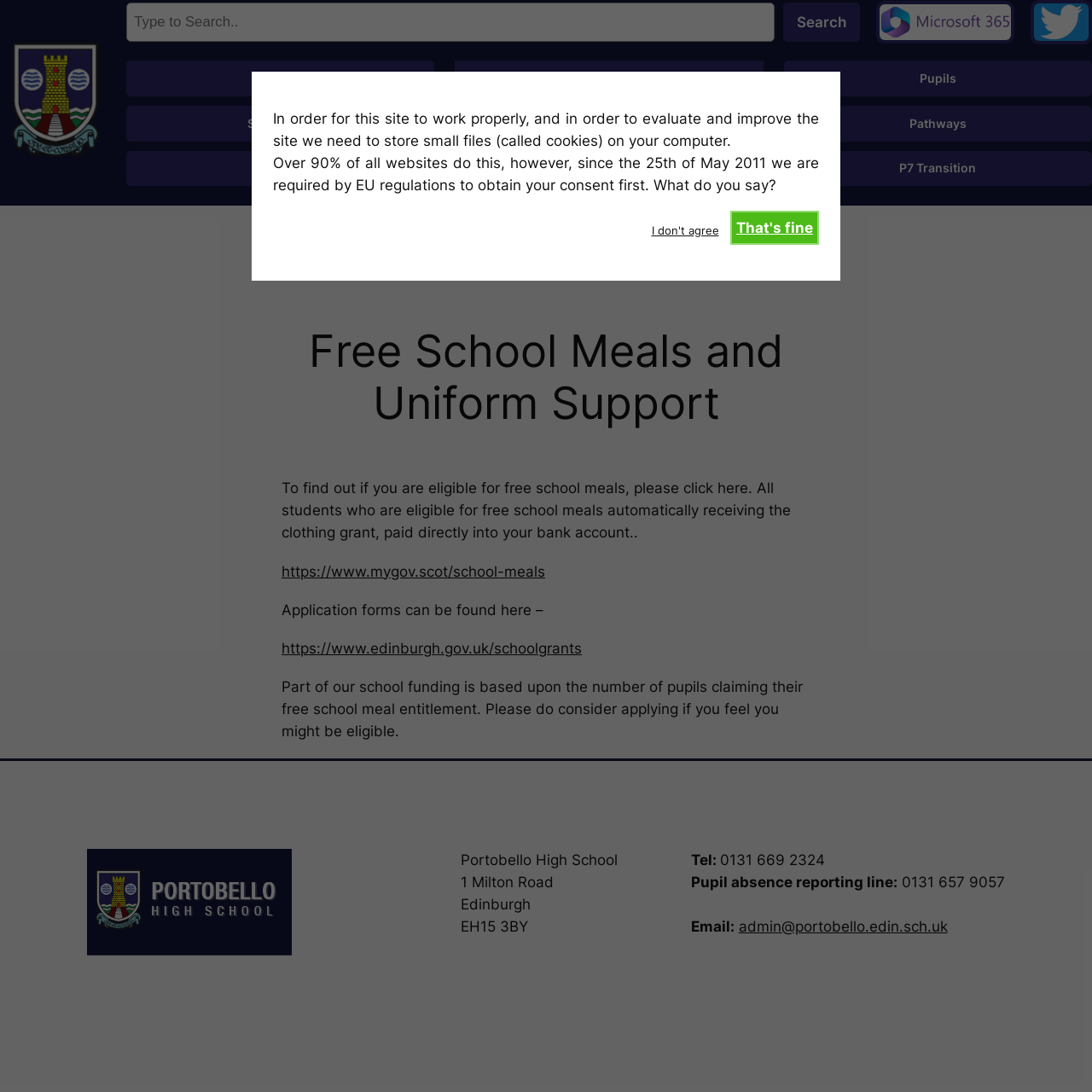What is the benefit of applying for free school meals?
Use the information from the screenshot to give a comprehensive response to the question.

According to the webpage, applying for free school meals can benefit the school as part of its funding is based on the number of pupils claiming their free school meal entitlement.